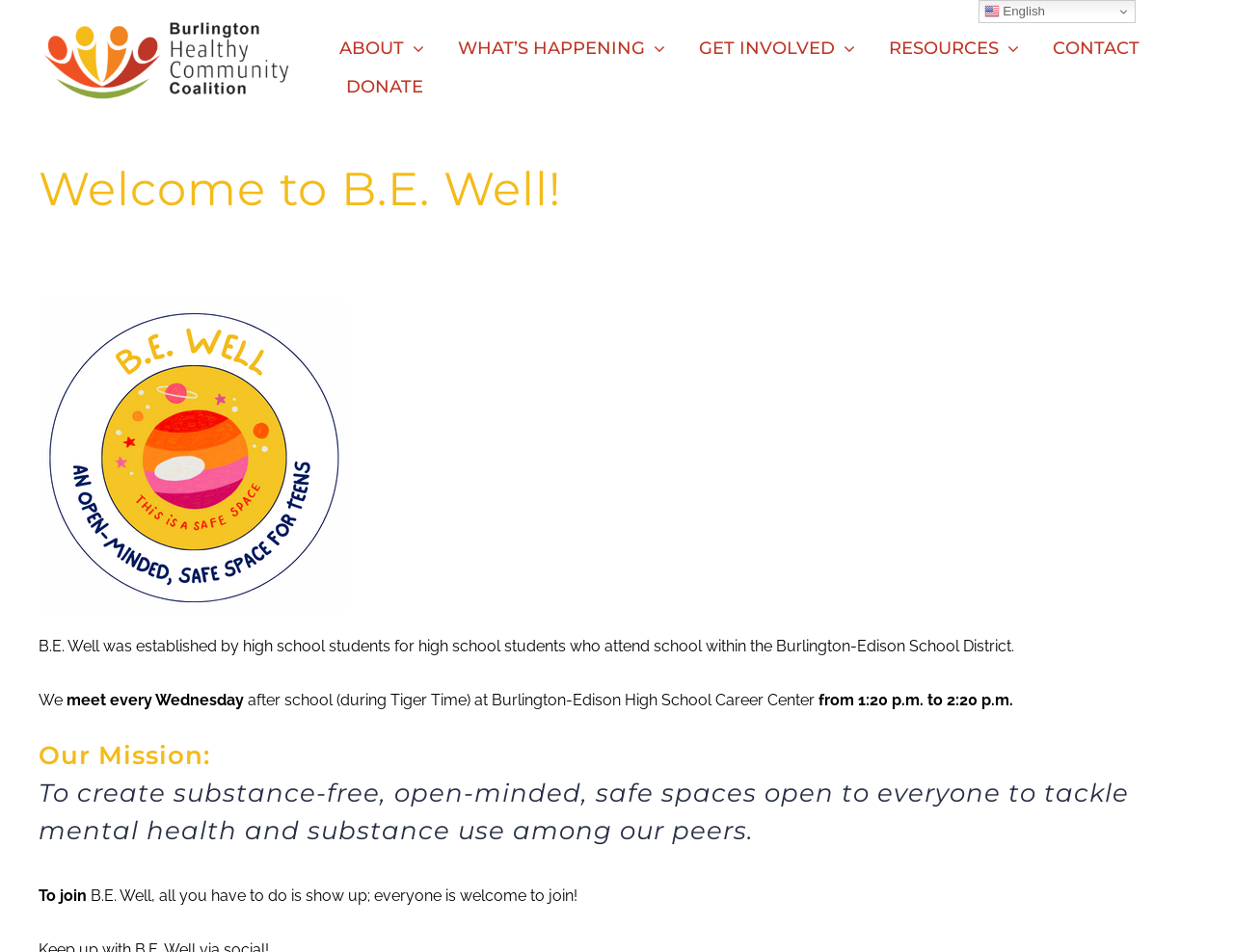Please determine the bounding box coordinates of the clickable area required to carry out the following instruction: "Learn more about the mission". The coordinates must be four float numbers between 0 and 1, represented as [left, top, right, bottom].

[0.031, 0.774, 0.969, 0.893]